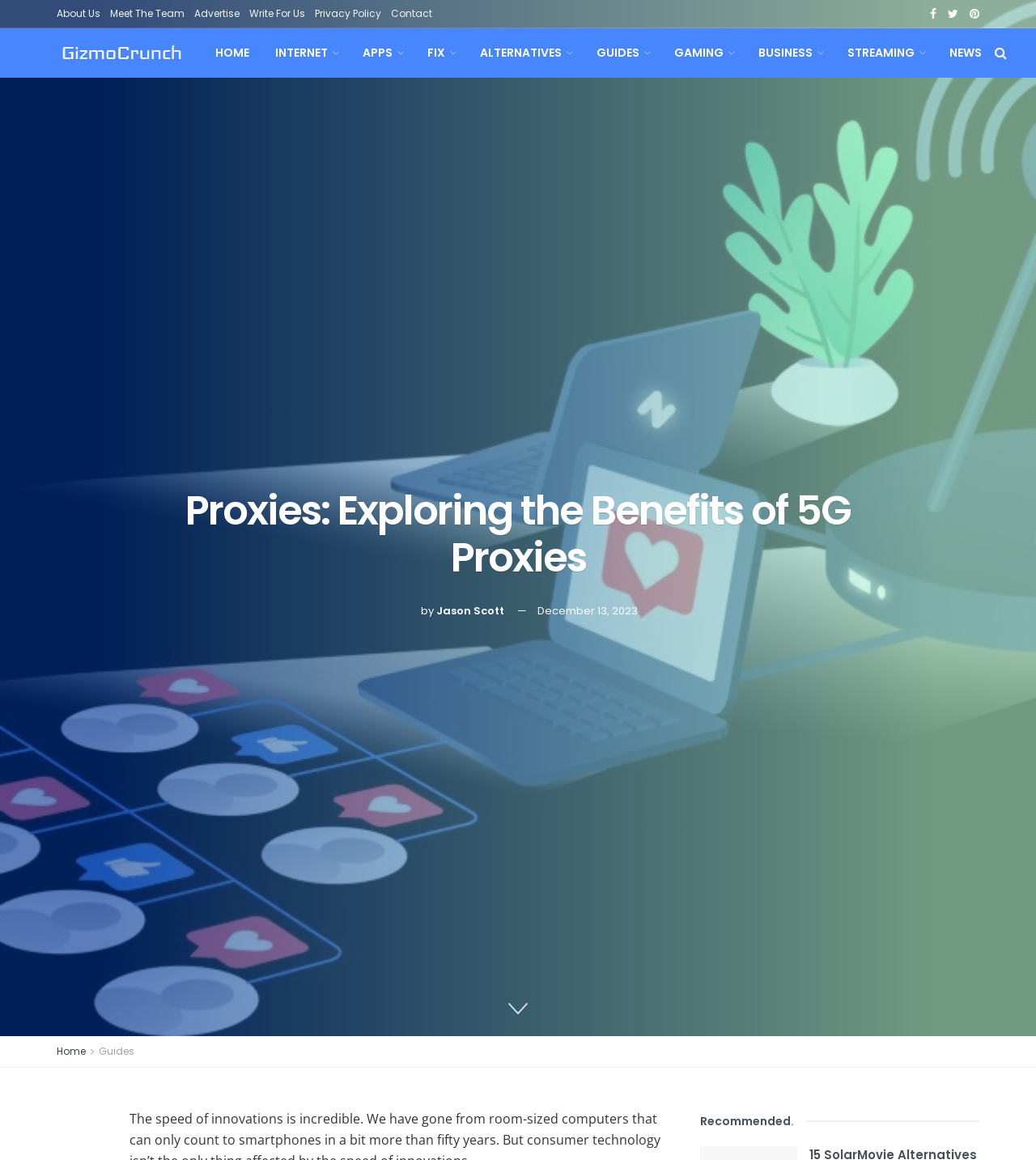Please locate the bounding box coordinates for the element that should be clicked to achieve the following instruction: "go to about us page". Ensure the coordinates are given as four float numbers between 0 and 1, i.e., [left, top, right, bottom].

[0.055, 0.0, 0.097, 0.024]